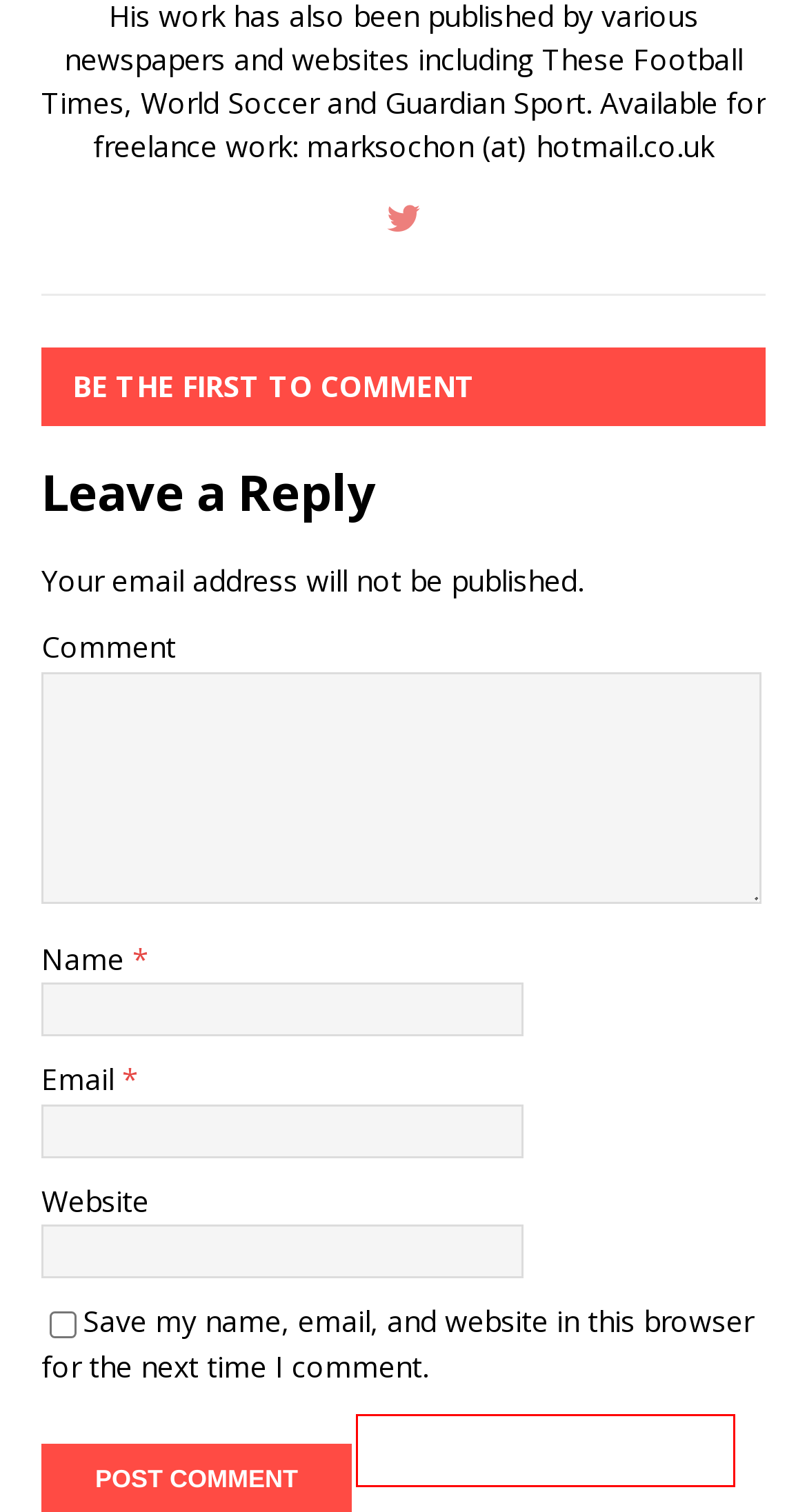You are looking at a screenshot of a webpage with a red bounding box around an element. Determine the best matching webpage description for the new webpage resulting from clicking the element in the red bounding box. Here are the descriptions:
A. Privacy Policy - LaLiga Expert
B. June 2024 - LaLiga Expert
C. LaLiga matchday 38 preview & predicted lineups - LaLiga Expert
D. May 2024 - LaLiga Expert
E. Spain Euro 2024 preview - How will they line up in Germany?
F. Get in Touch - LaLiga Expert
G. MH Themes – Premium WordPress Themes
H. About LaLiga Expert

G